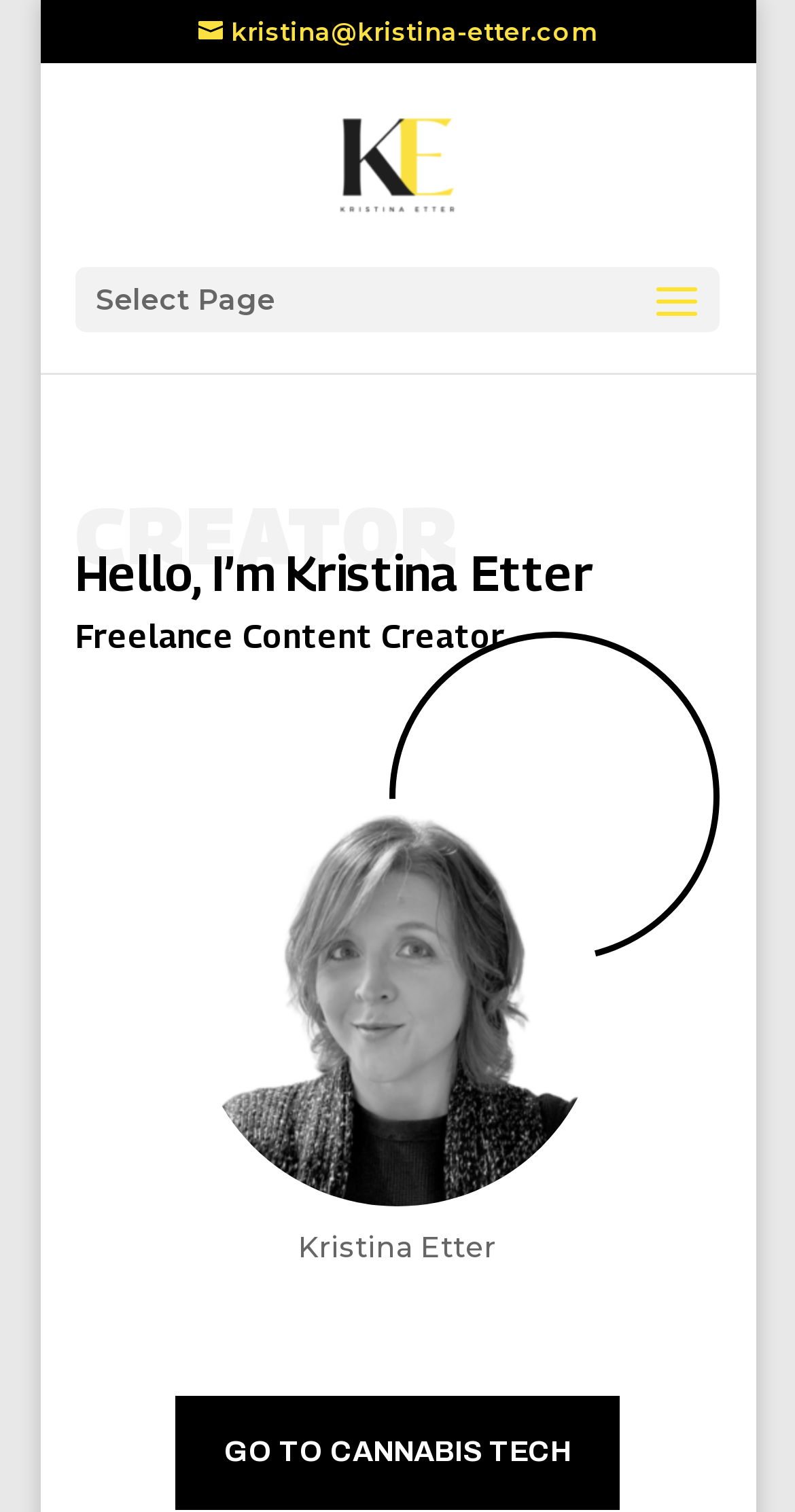Please provide the bounding box coordinate of the region that matches the element description: alt="Kristina Etter". Coordinates should be in the format (top-left x, top-left y, bottom-right x, bottom-right y) and all values should be between 0 and 1.

[0.423, 0.095, 0.577, 0.119]